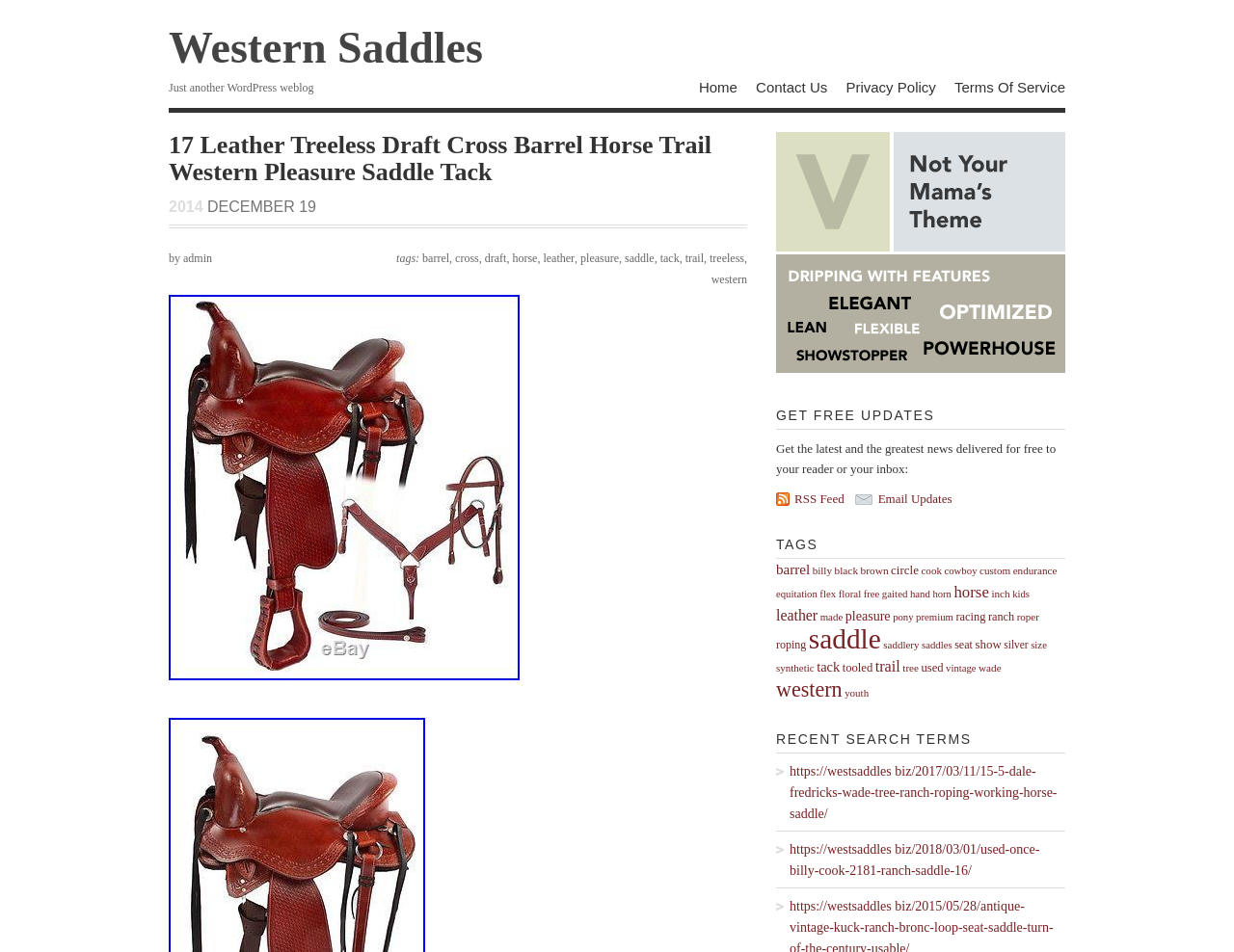What is the section title above the tags?
Please provide a single word or phrase as your answer based on the image.

TAGS